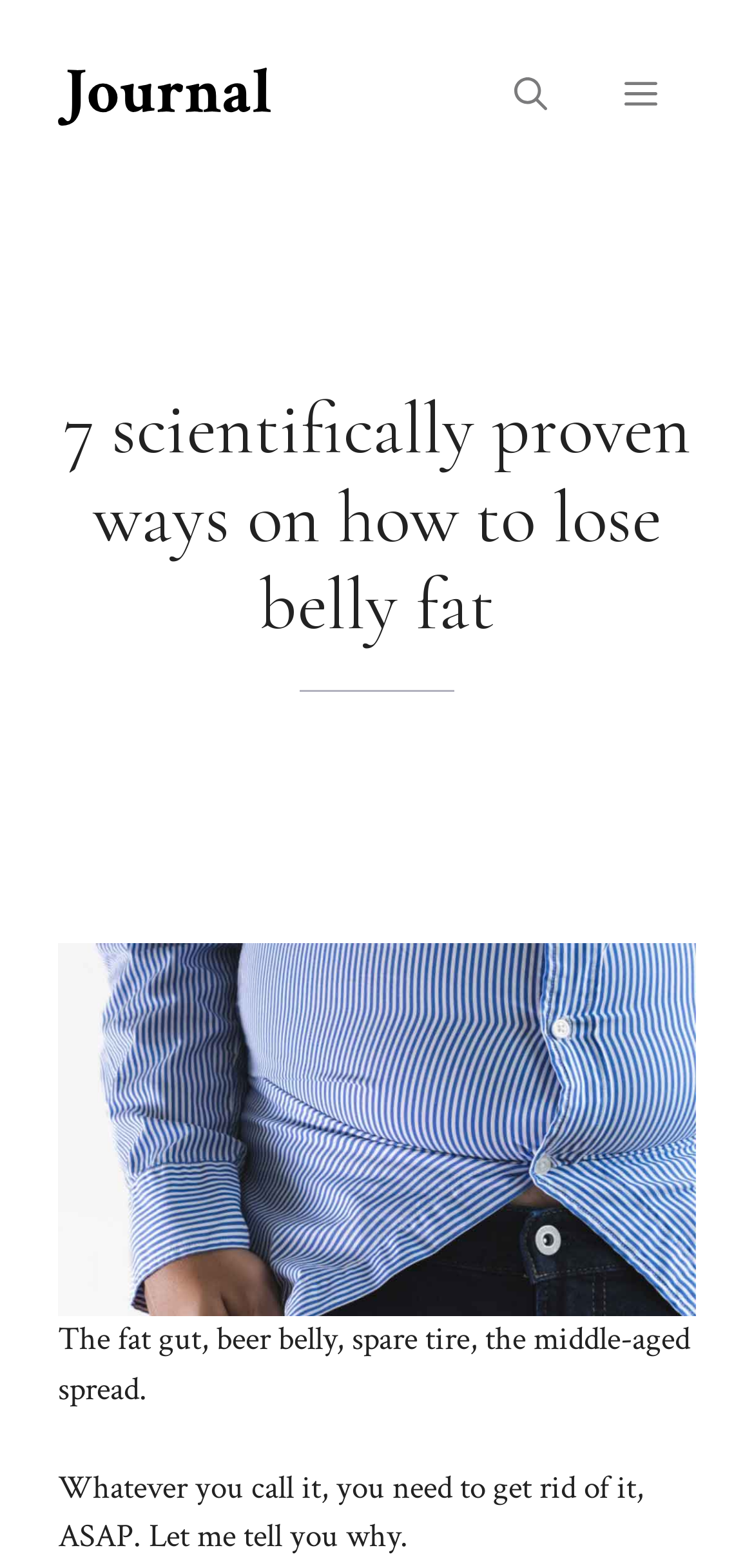Locate and generate the text content of the webpage's heading.

7 scientifically proven ways on how to lose belly fat